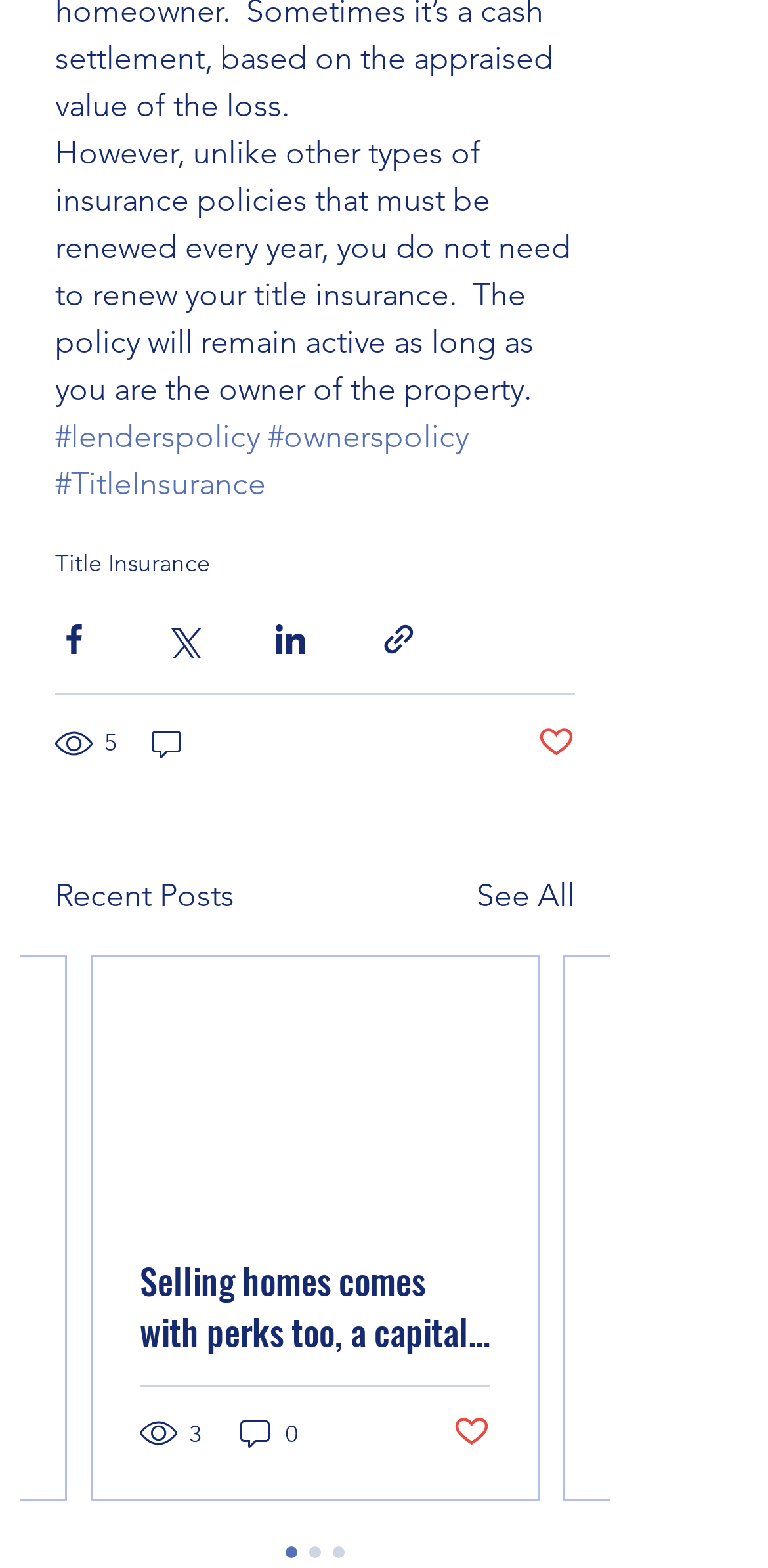Specify the bounding box coordinates of the element's area that should be clicked to execute the given instruction: "View the recent post". The coordinates should be four float numbers between 0 and 1, i.e., [left, top, right, bottom].

[0.121, 0.61, 0.7, 0.77]